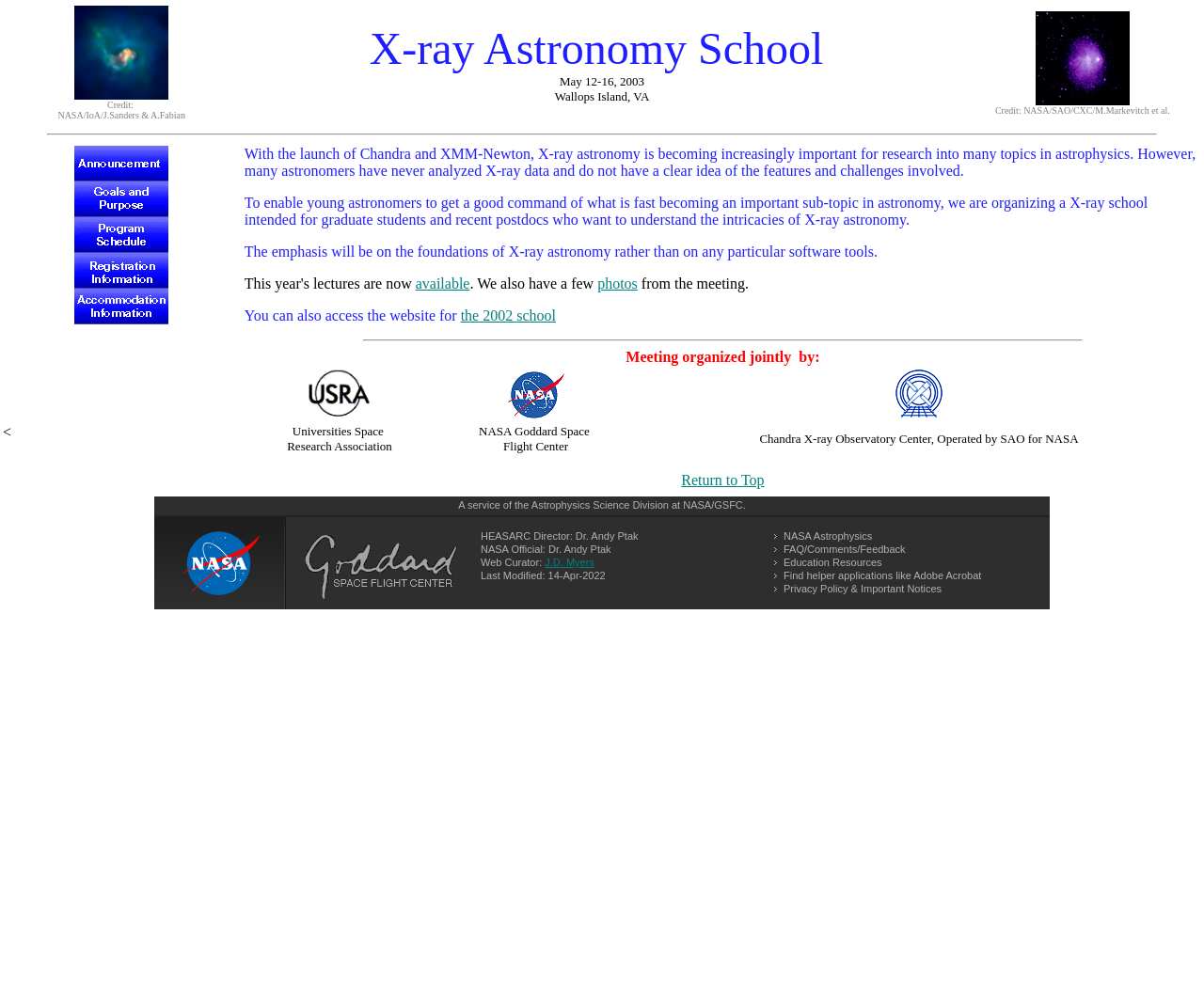Provide the bounding box coordinates of the area you need to click to execute the following instruction: "Check the Program and Schedule".

[0.062, 0.238, 0.14, 0.254]